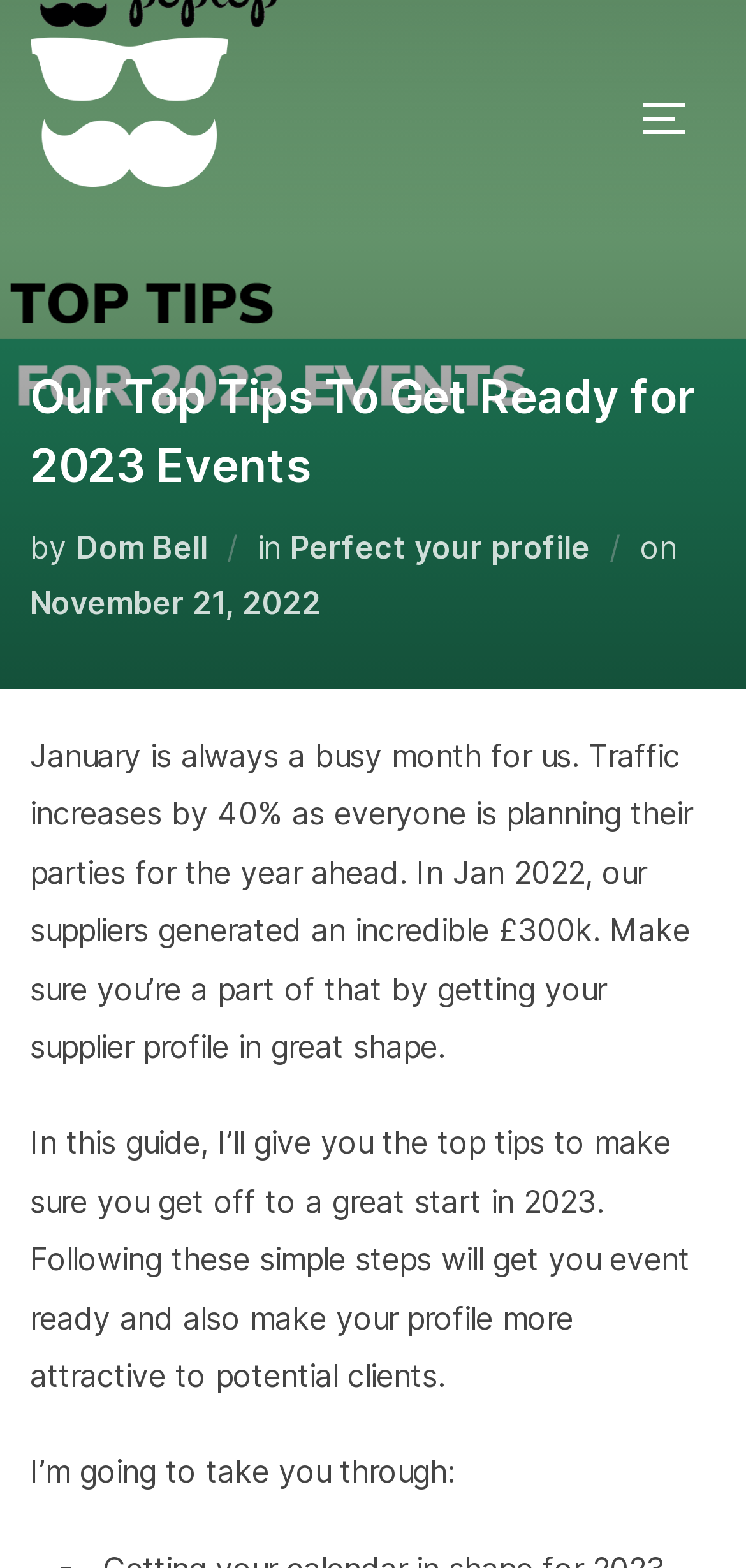Reply to the question with a single word or phrase:
What is the purpose of the guide?

To get event ready